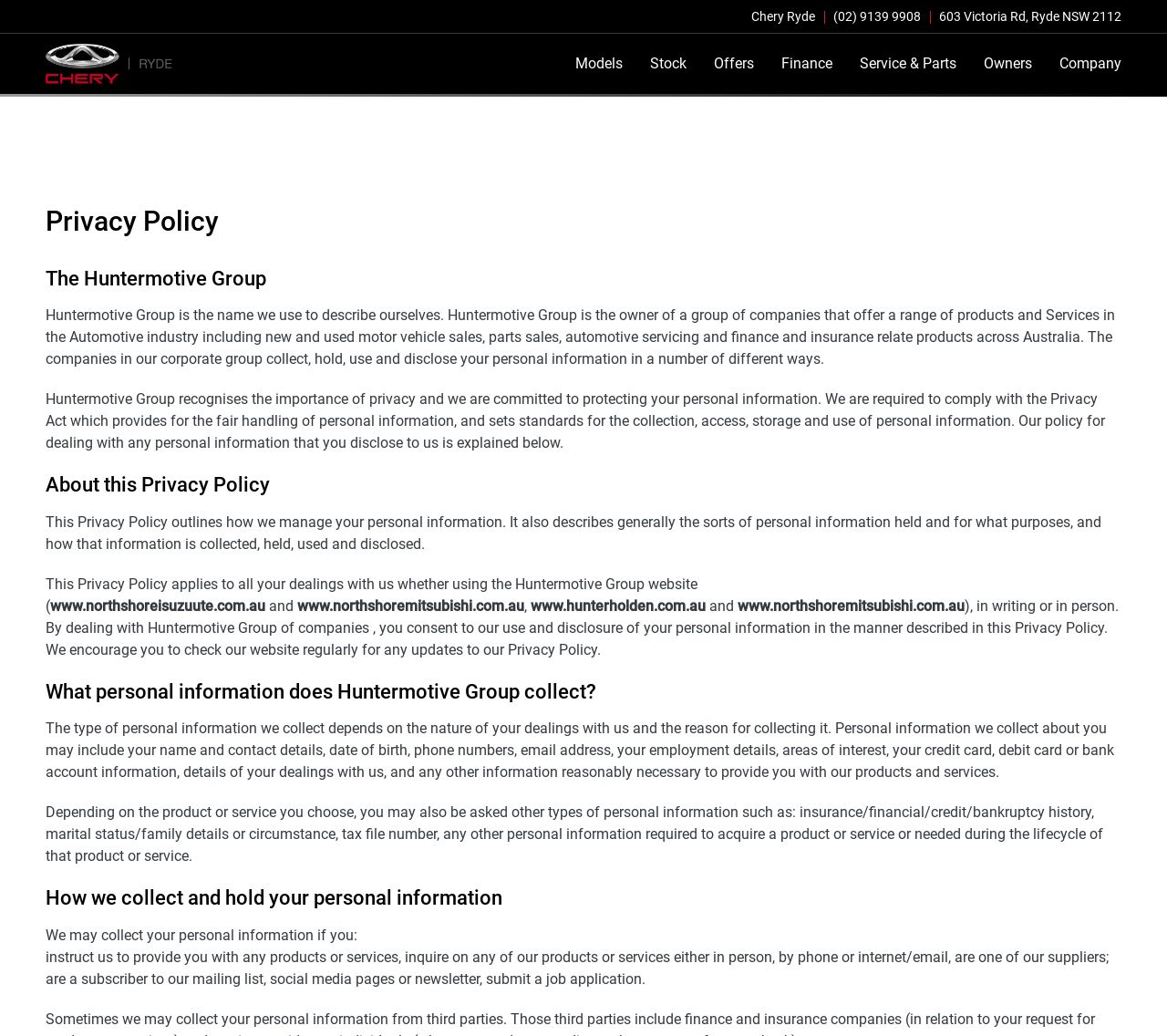What type of information does Huntermotive Group collect?
Please elaborate on the answer to the question with detailed information.

The webpage mentions that Huntermotive Group collects personal information, including name and contact details, date of birth, phone numbers, email address, employment details, areas of interest, credit card, debit card or bank account information, and other information reasonably necessary to provide products and services.